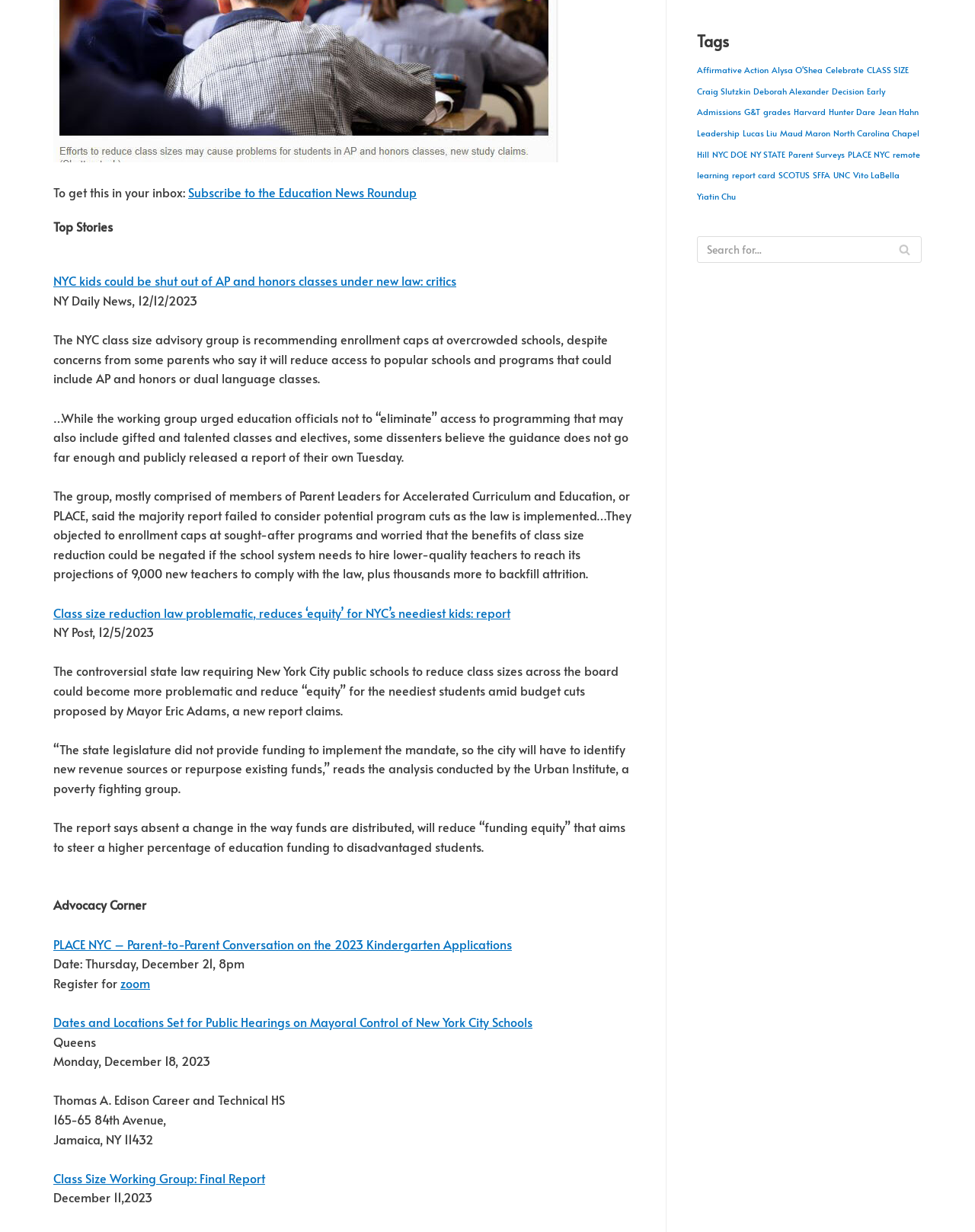Please predict the bounding box coordinates (top-left x, top-left y, bottom-right x, bottom-right y) for the UI element in the screenshot that fits the description: North Carolina Chapel Hill

[0.715, 0.103, 0.943, 0.13]